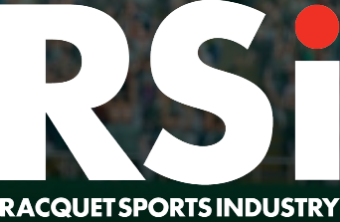What type of environment is suggested by the background?
Provide a concise answer using a single word or phrase based on the image.

Dynamic tennis environment